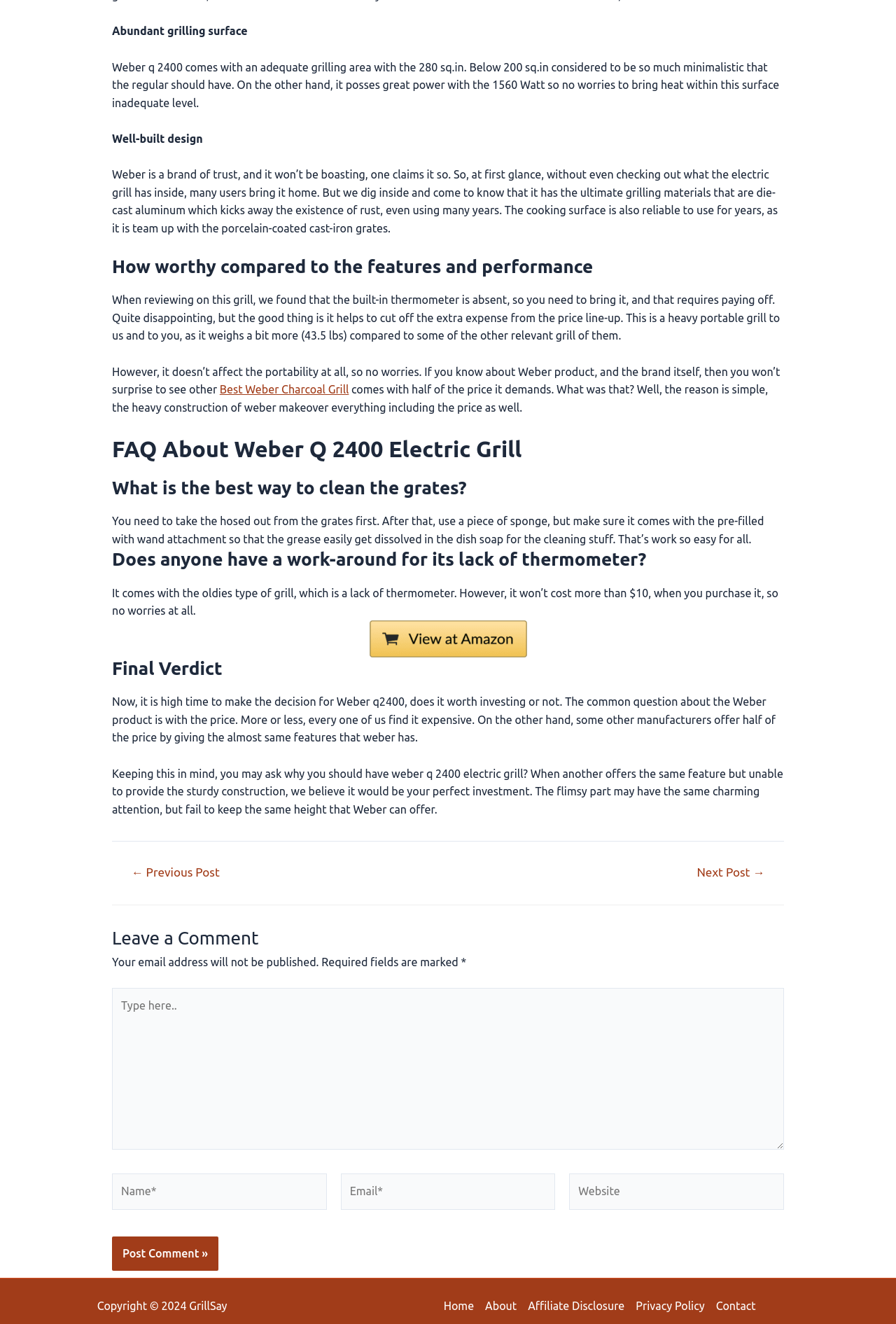How to clean the grates of Weber q 2400?
Examine the image closely and answer the question with as much detail as possible.

The answer can be found in the FAQ section of the webpage, which states 'You need to take the hosed out from the grates first. After that, use a piece of sponge, but make sure it comes with the pre-filled with wand attachment so that the grease easily get dissolved in the dish soap for the cleaning stuff.'